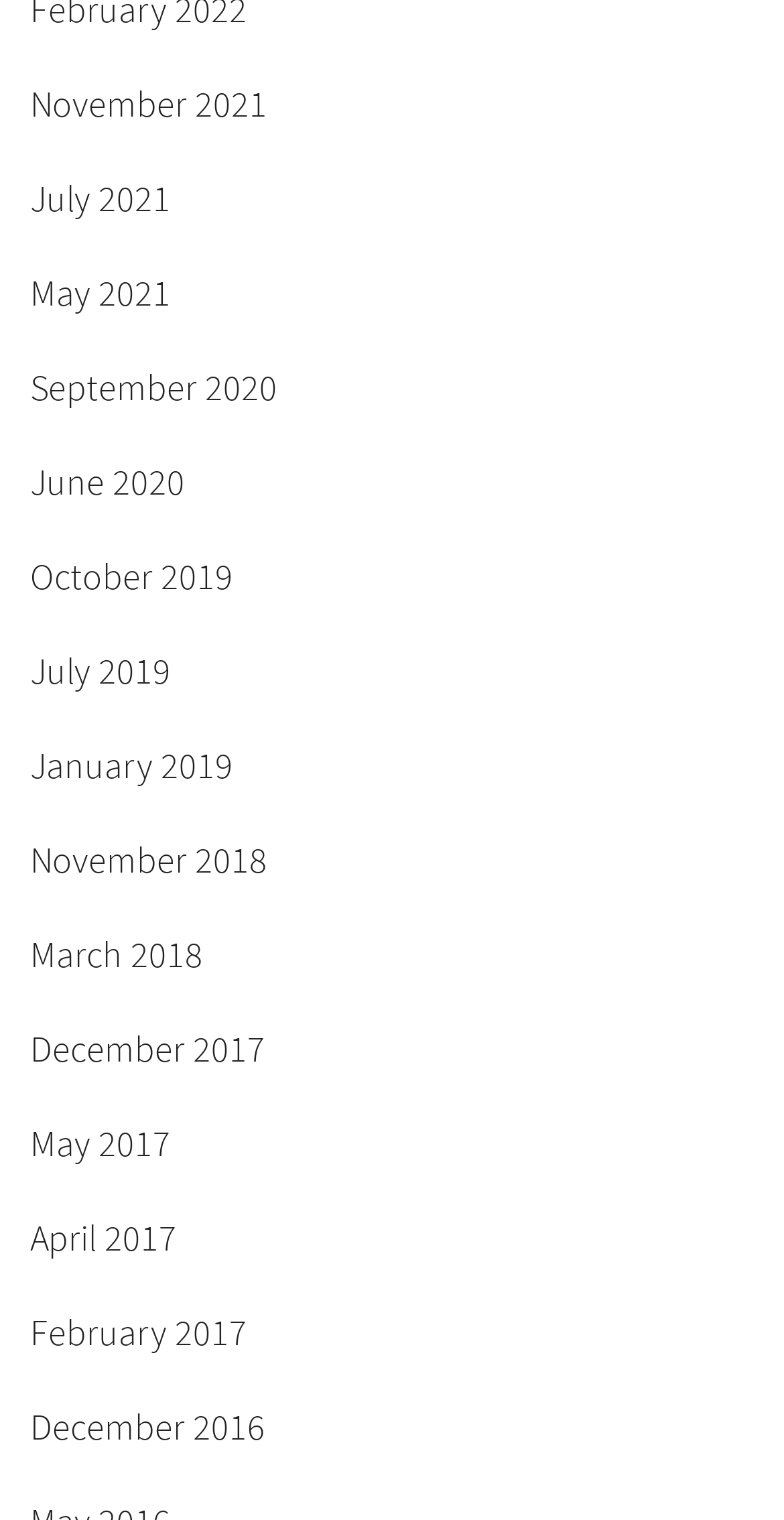Indicate the bounding box coordinates of the element that needs to be clicked to satisfy the following instruction: "view June 2020". The coordinates should be four float numbers between 0 and 1, i.e., [left, top, right, bottom].

[0.038, 0.285, 0.962, 0.348]